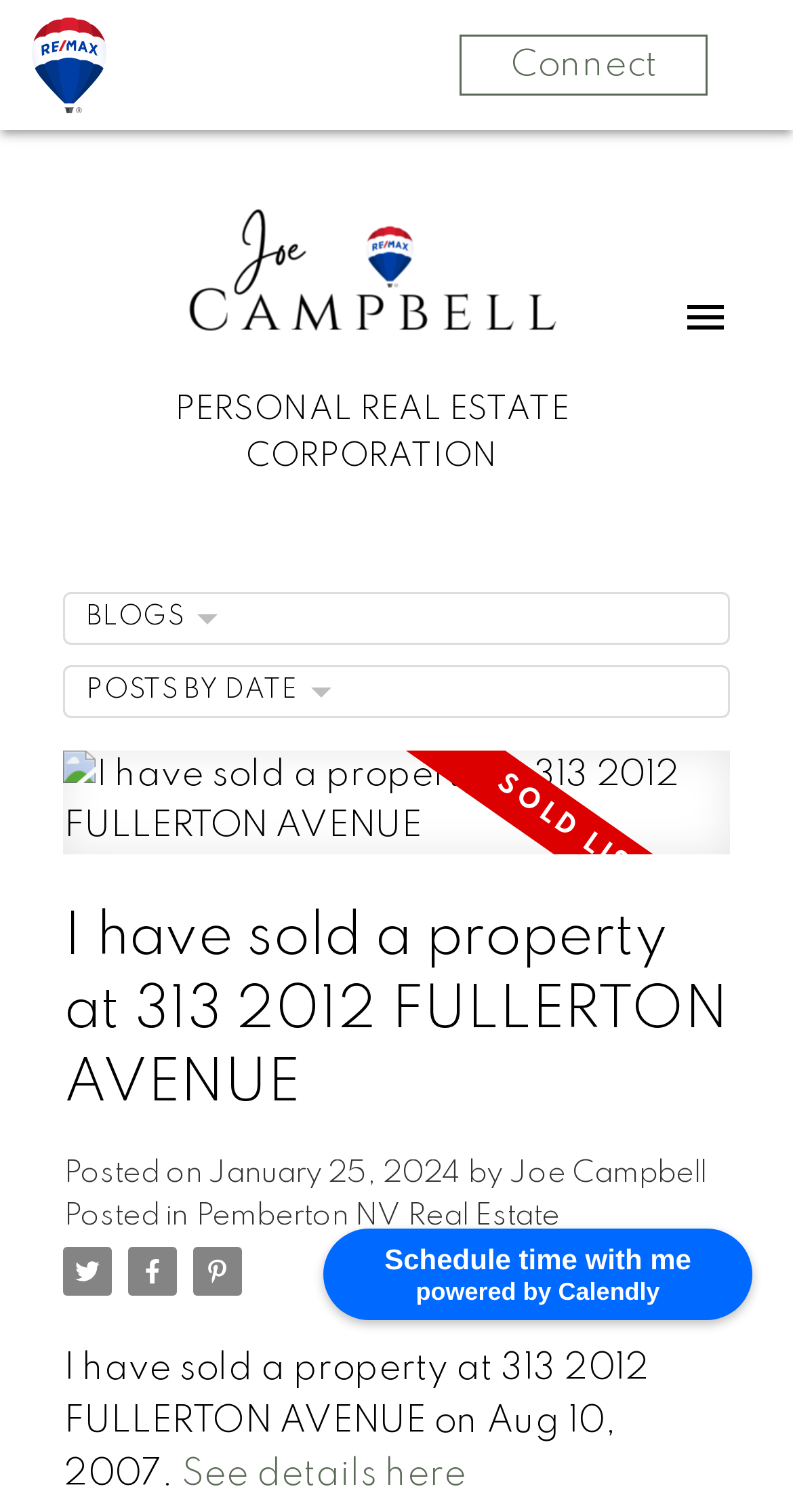Answer the question using only one word or a concise phrase: Who is the author of the post?

Joe Campbell